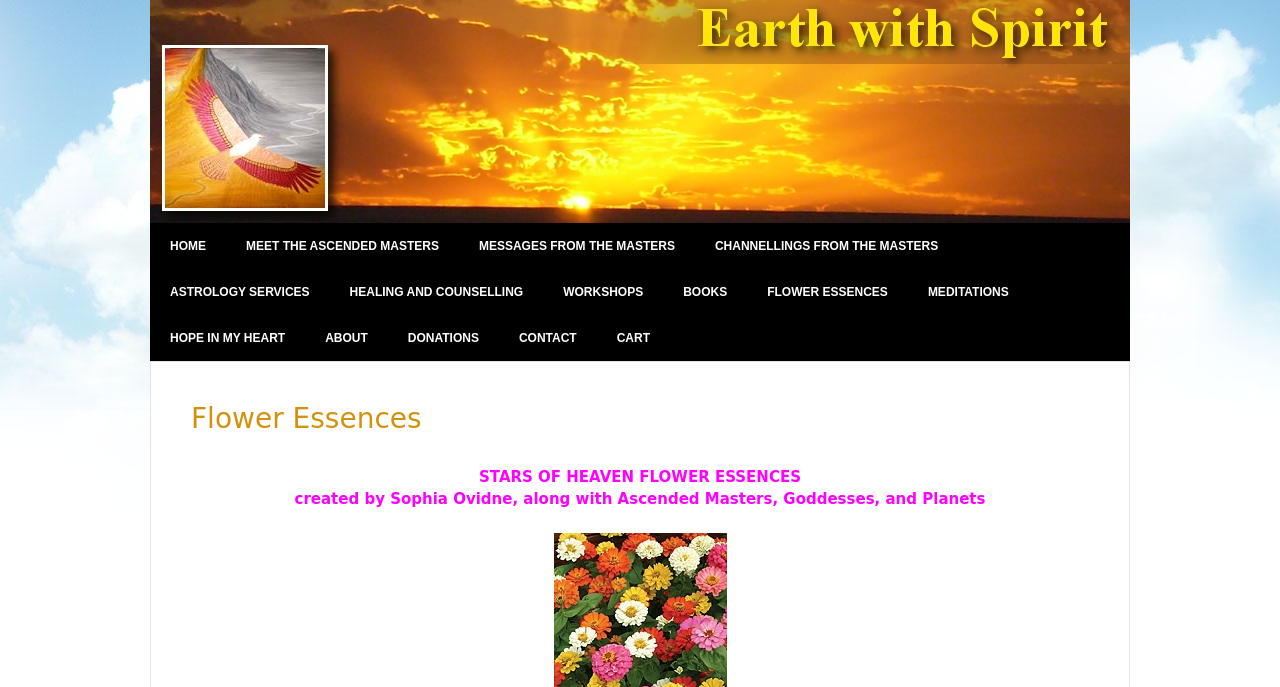Identify the bounding box coordinates of the region that needs to be clicked to carry out this instruction: "go to home page". Provide these coordinates as four float numbers ranging from 0 to 1, i.e., [left, top, right, bottom].

[0.117, 0.325, 0.177, 0.392]